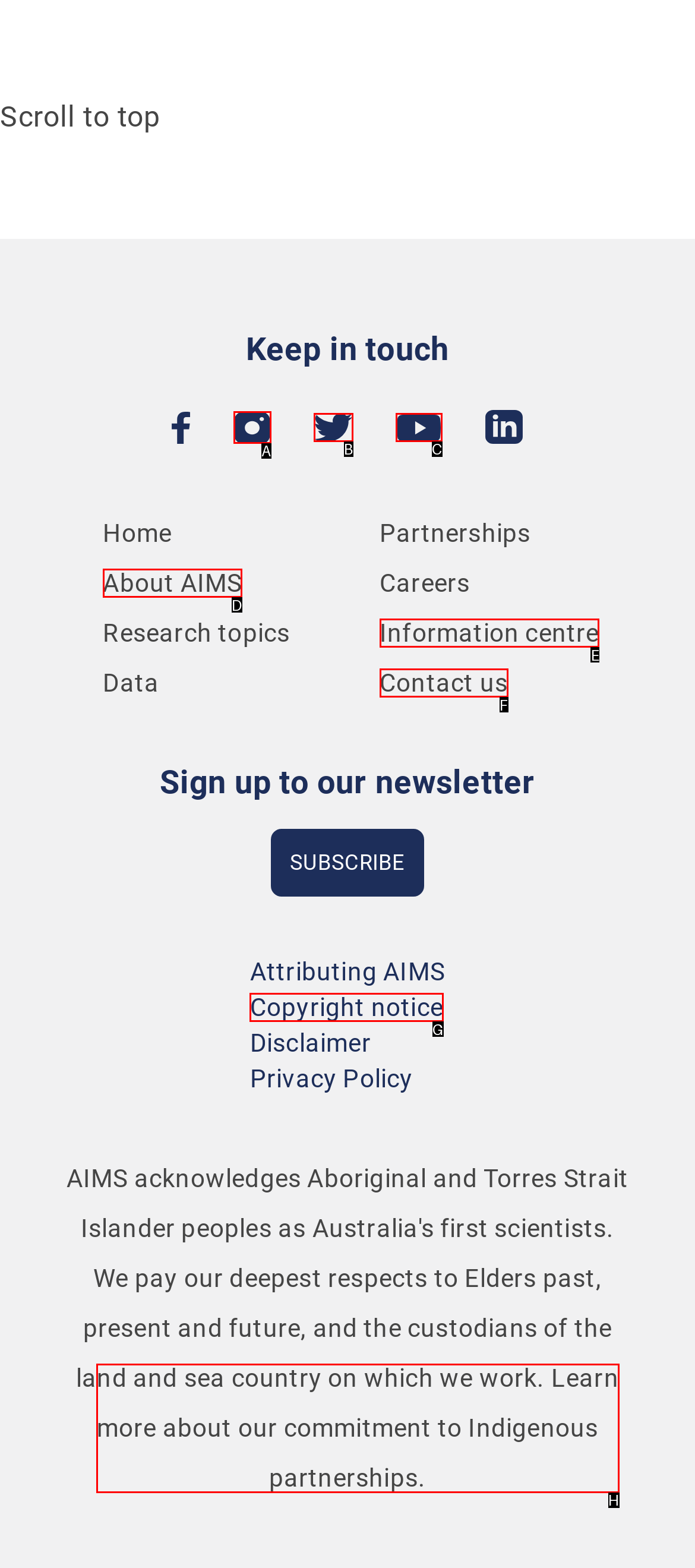Identify the appropriate lettered option to execute the following task: Learn more about Indigenous partnerships
Respond with the letter of the selected choice.

H